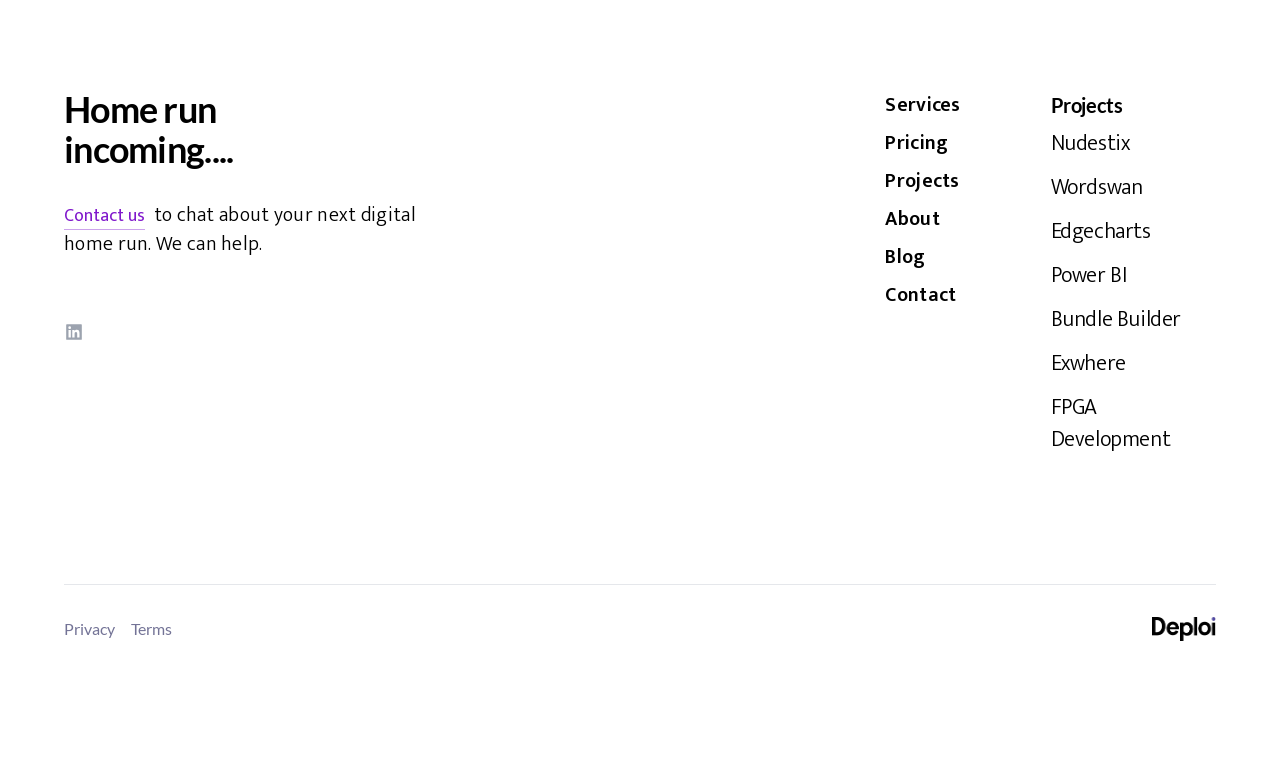Determine the bounding box coordinates of the clickable element to complete this instruction: "View Privacy". Provide the coordinates in the format of four float numbers between 0 and 1, [left, top, right, bottom].

[0.05, 0.804, 0.09, 0.829]